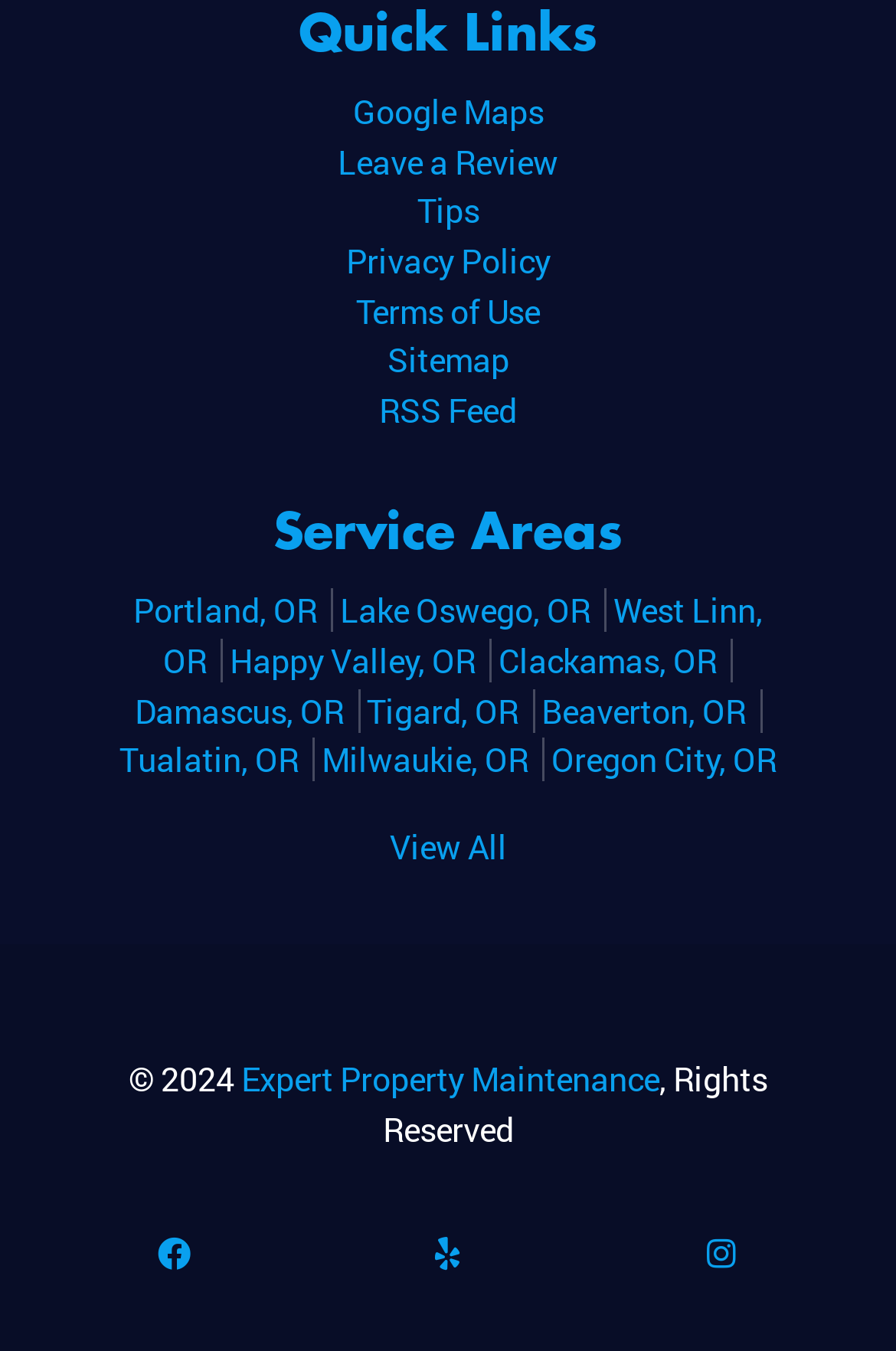Please mark the bounding box coordinates of the area that should be clicked to carry out the instruction: "View all service areas".

[0.435, 0.61, 0.565, 0.642]